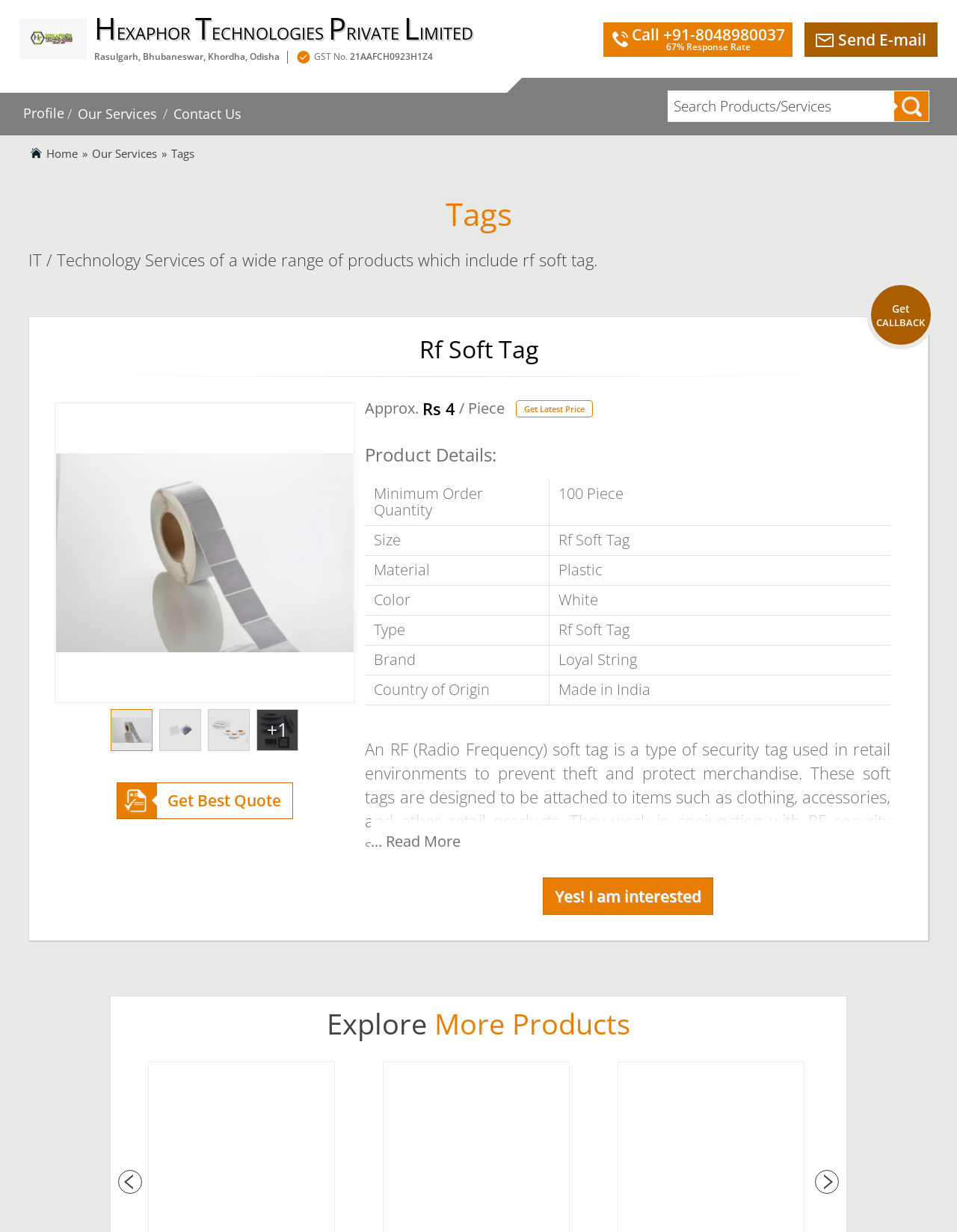Using the provided element description "Profile", determine the bounding box coordinates of the UI element.

[0.025, 0.084, 0.067, 0.112]